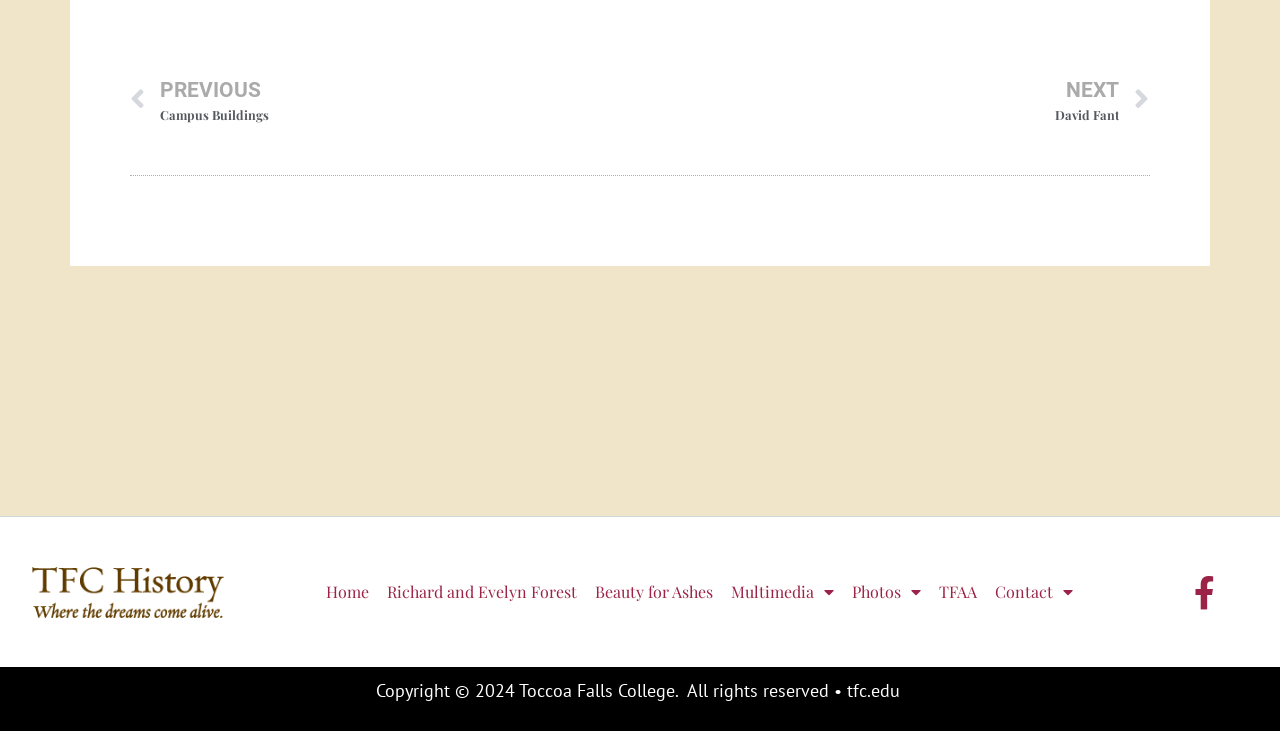What is the name of the next person?
Provide a fully detailed and comprehensive answer to the question.

I found the answer by looking at the link at the top of the page, which says 'NEXT David Fant Next', indicating that it leads to the next person, David Fant.